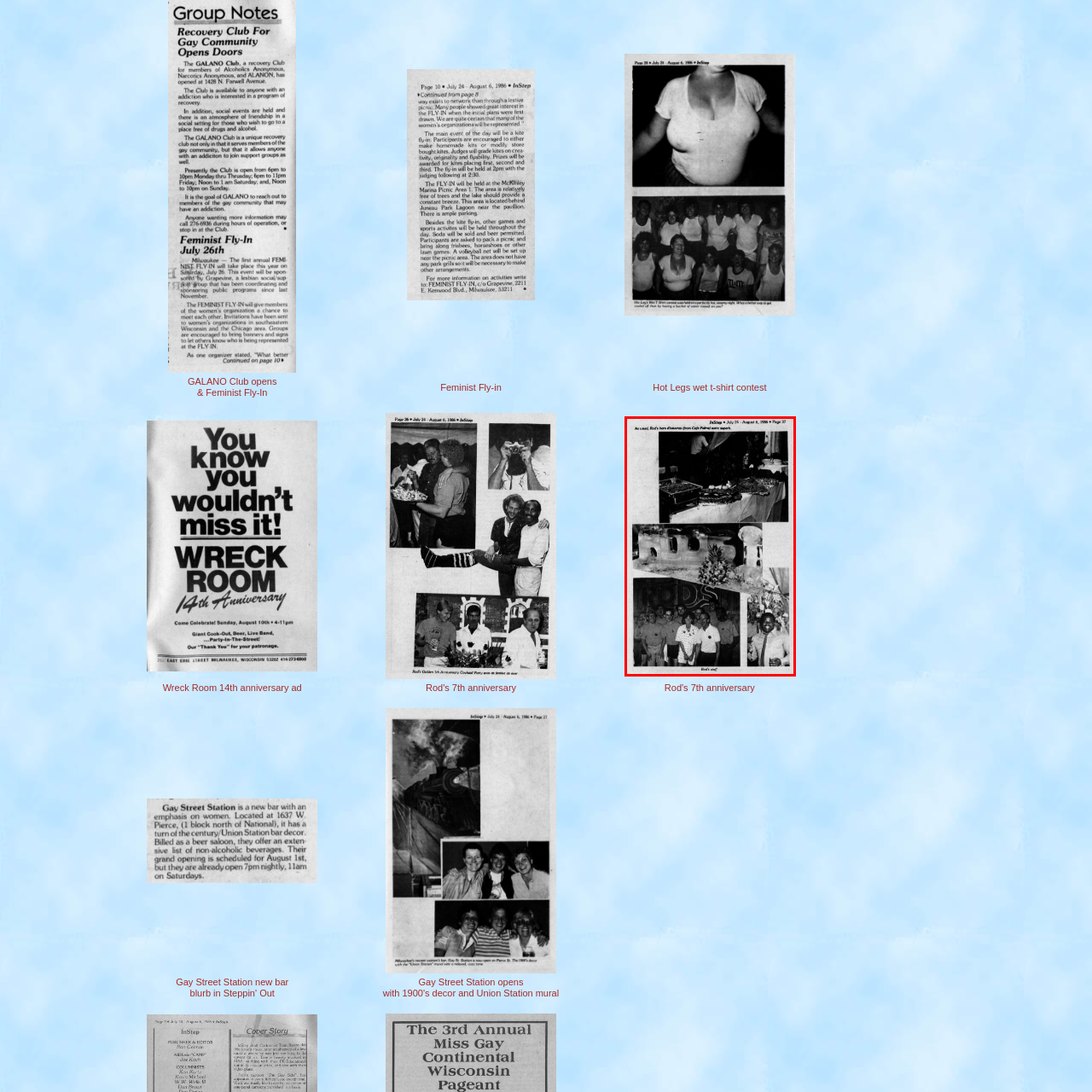Pay close attention to the image within the red perimeter and provide a detailed answer to the question that follows, using the image as your primary source: 
What is the atmosphere of Rod's bar?

The caption describes the image as capturing a moment in time filled with celebration, camaraderie, and the unique spirit of Rod's establishment, and the individuals in the group photo are dressed in casual, festive attire, further emphasizing the fun and welcoming atmosphere of the bar.